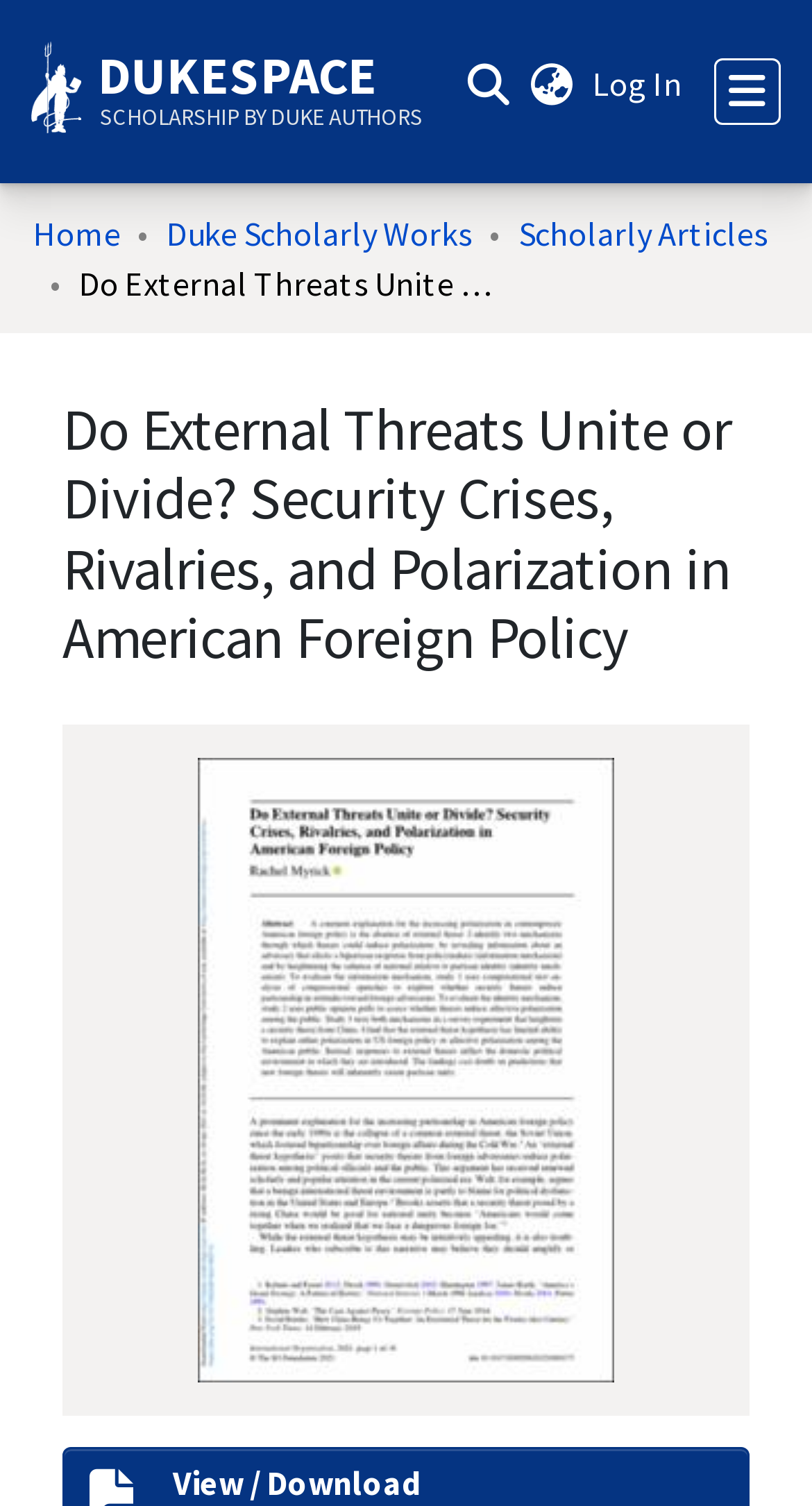Locate the bounding box of the UI element with the following description: "aria-label="Search" name="query"".

[0.556, 0.028, 0.633, 0.08]